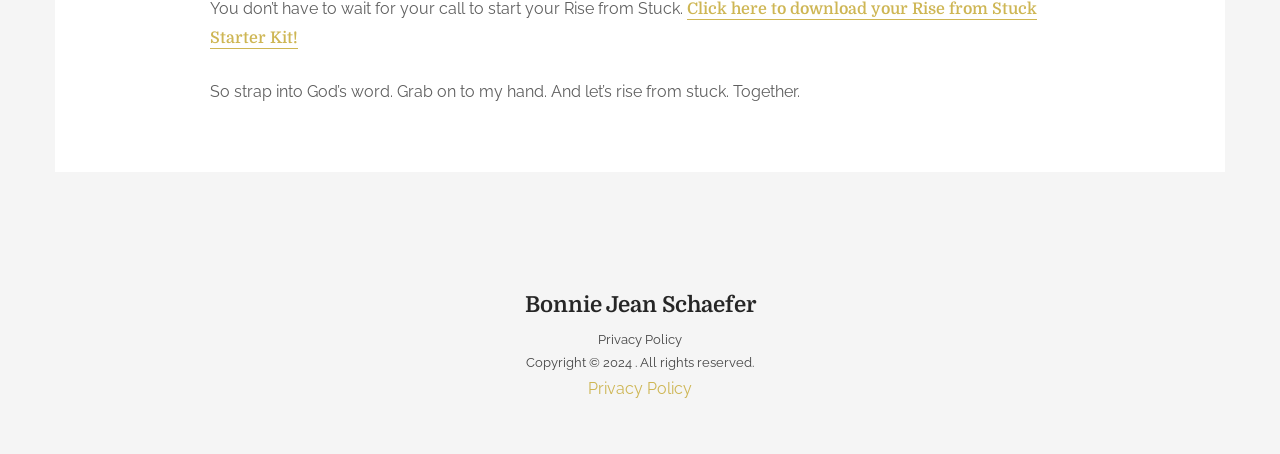What is the year of the copyright mentioned on the webpage?
Answer with a single word or phrase, using the screenshot for reference.

2024